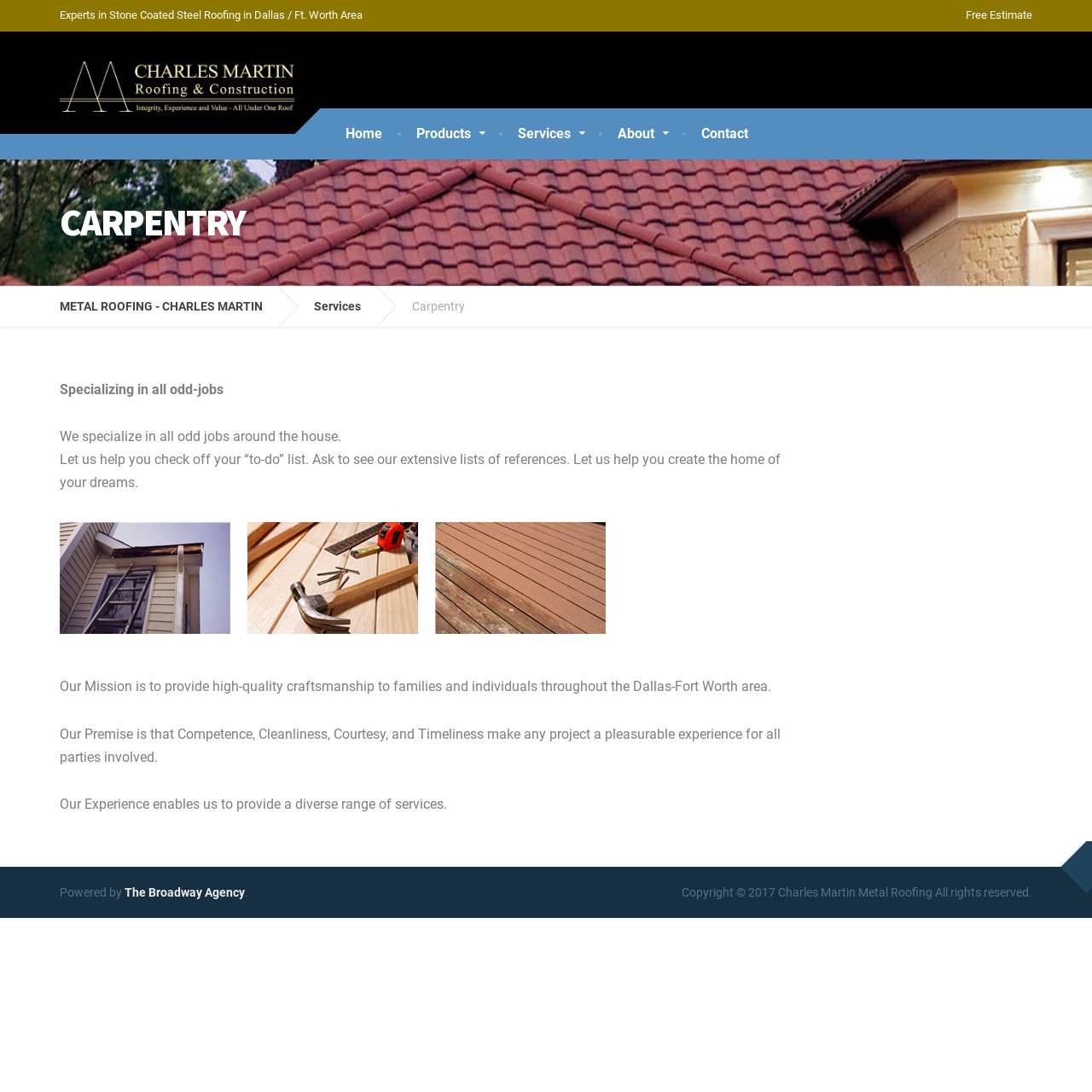Provide a thorough description of the webpage's content and layout.

This webpage is about a roofing contractor, Charles Martin, based in Colleyville, TX. At the top, there is a navigation menu with a "Top Menu" and a "Main Menu" on the right side, containing links to "Free Estimate", "Home", "Products", "Services", "About", and "Contact". 

Below the navigation menu, there is a heading "CARPENTRY" and a link to "METAL ROOFING - CHARLES MARTIN" with an associated image. 

The main content of the webpage is divided into sections. The first section has a heading "Carpentry" and describes the services offered, including "all odd-jobs" and "helping to create the home of your dreams". There are also three links, possibly to social media or other related websites.

The next section describes the mission, premise, and experience of Charles Martin Metal Roofing, highlighting their focus on high-quality craftsmanship, competence, cleanliness, courtesy, and timeliness. 

At the bottom of the webpage, there is a footer section with a copyright notice and a mention of the website being powered by The Broadway Agency.